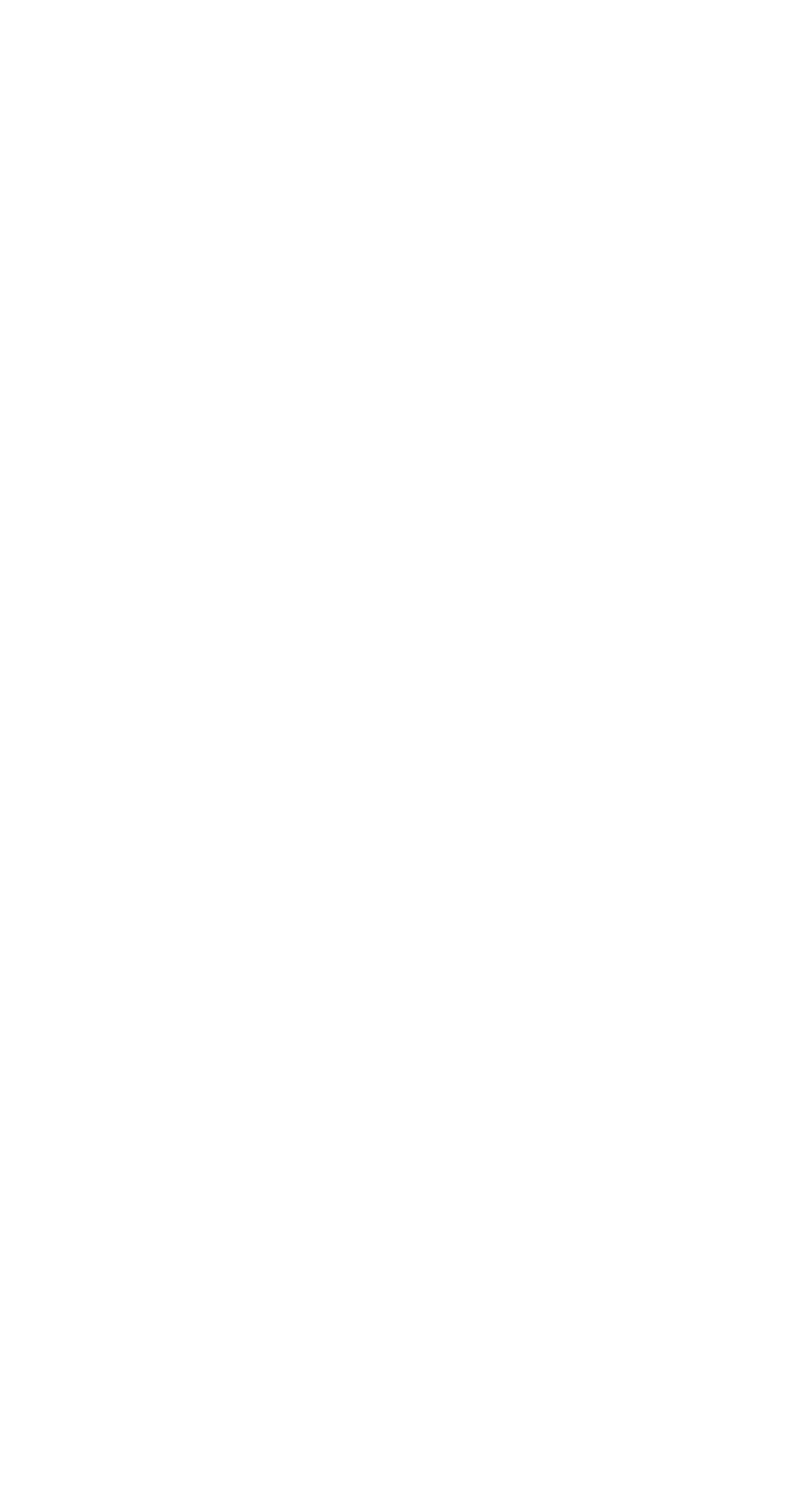Specify the bounding box coordinates for the region that must be clicked to perform the given instruction: "call the phone number".

[0.205, 0.217, 0.331, 0.245]